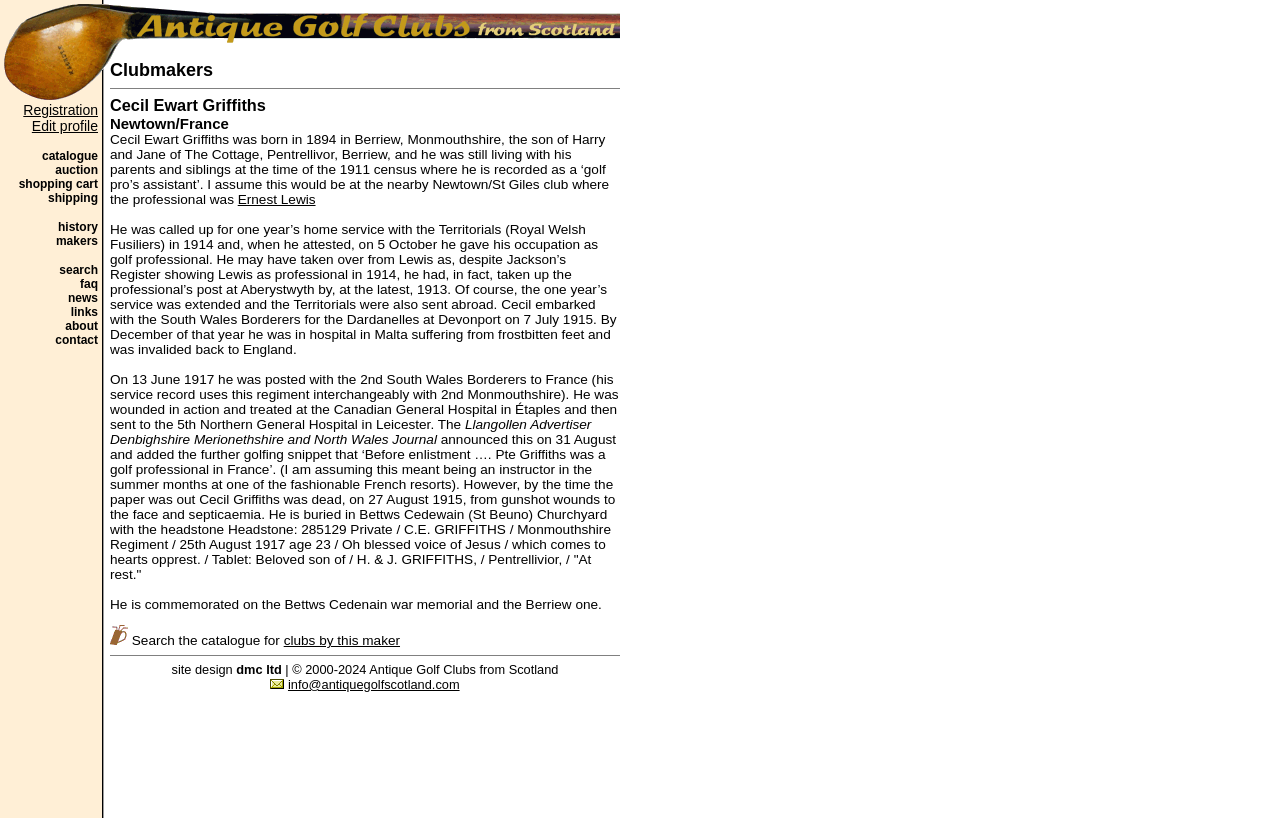Highlight the bounding box coordinates of the element you need to click to perform the following instruction: "View Cecil Ewart Griffiths' profile."

[0.086, 0.117, 0.208, 0.139]